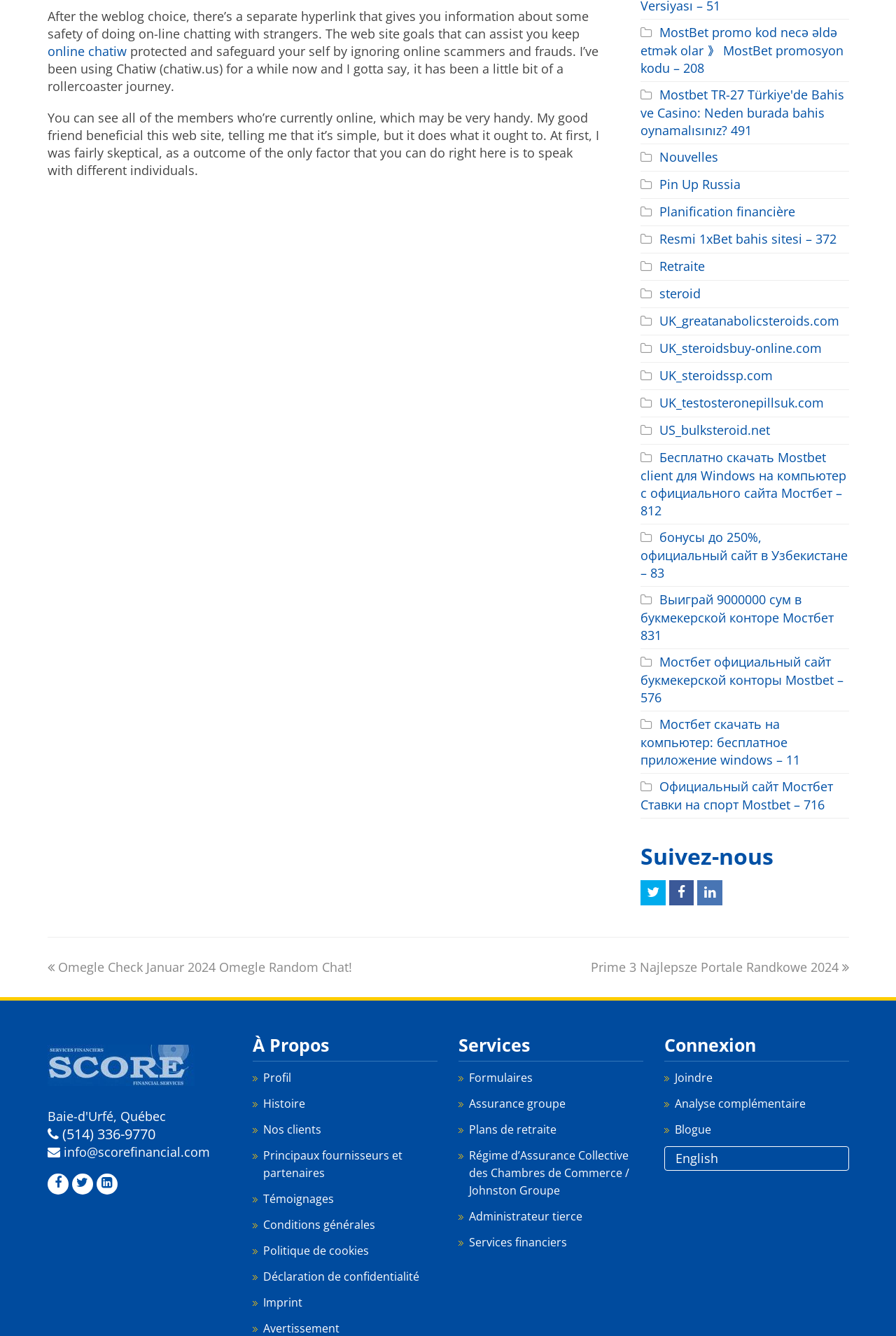Identify the bounding box of the UI component described as: "Principaux fournisseurs et partenaires".

[0.282, 0.859, 0.488, 0.885]